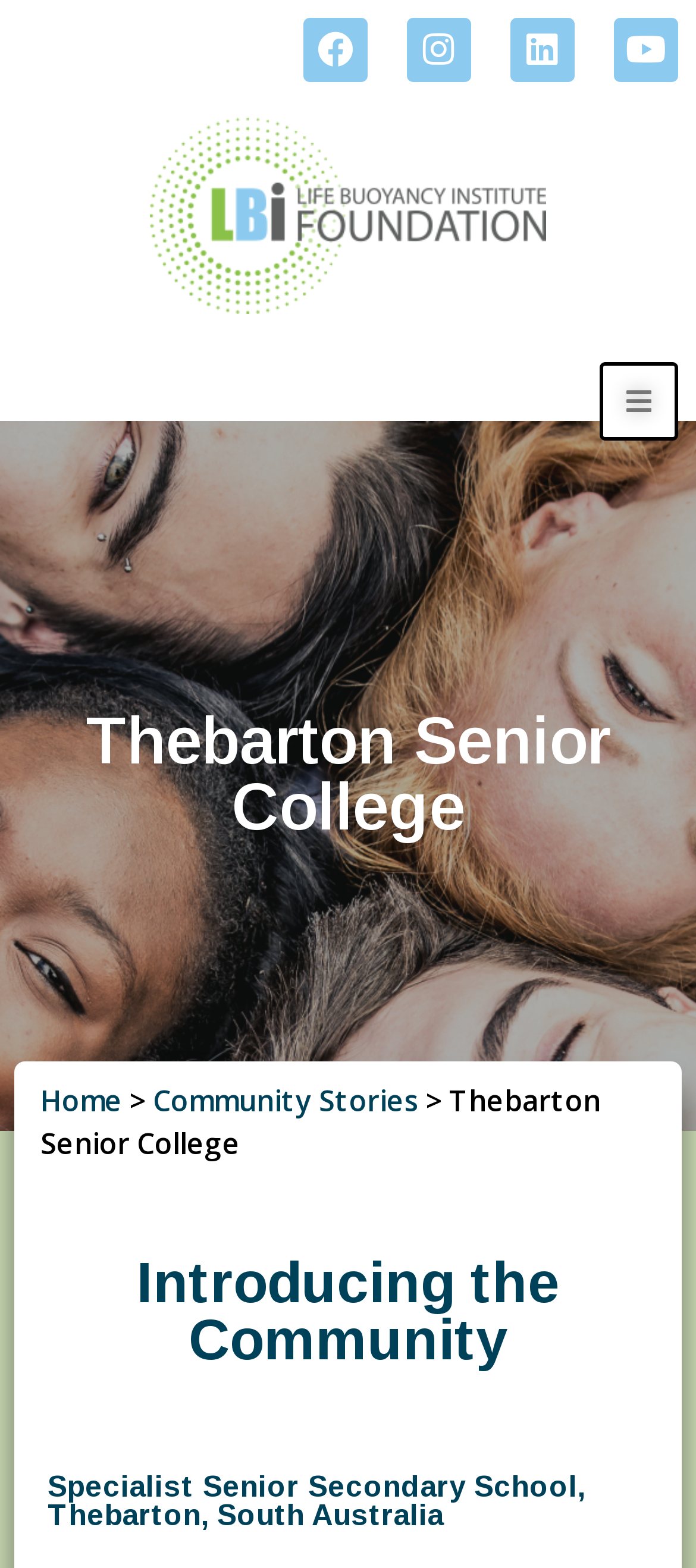Provide a brief response to the question below using one word or phrase:
How many navigation links are in the breadcrumbs?

3